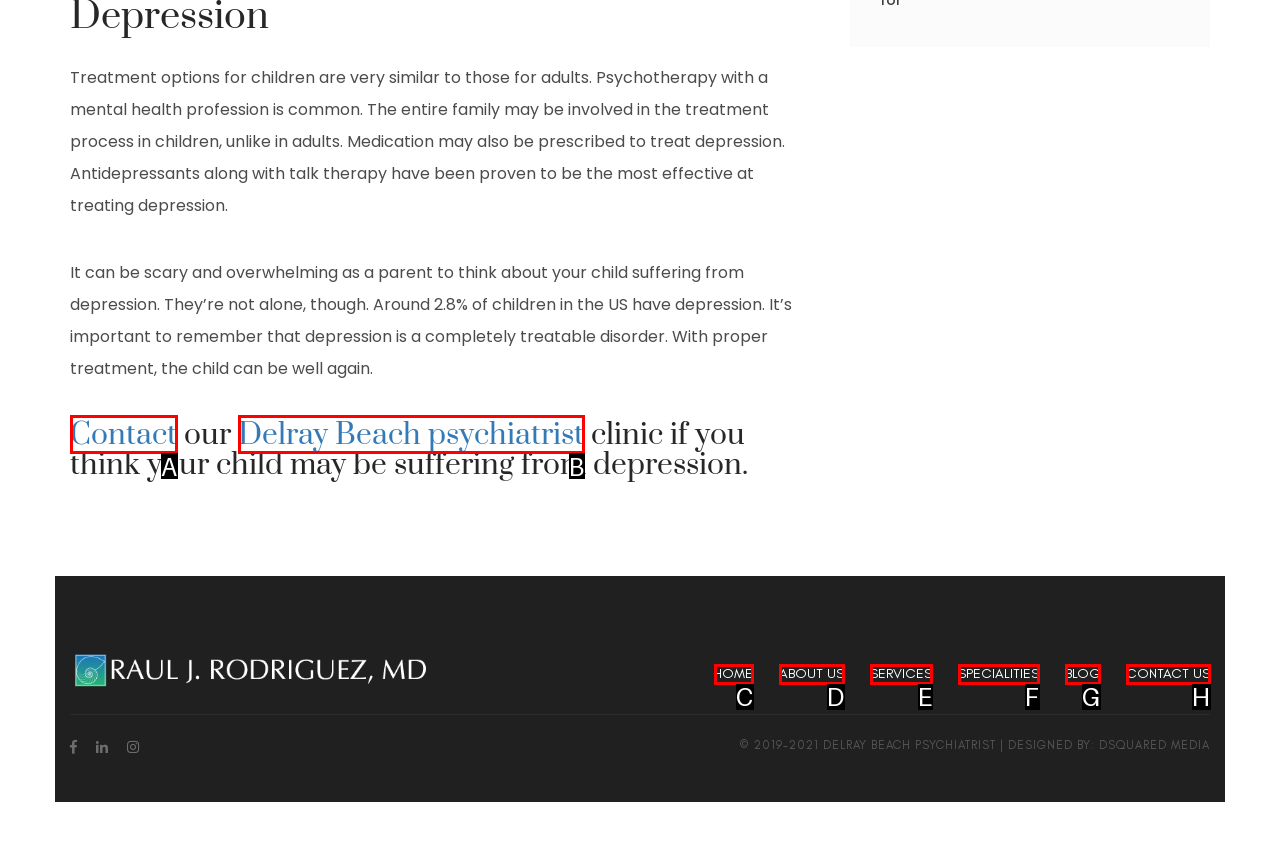Identify the HTML element that best fits the description: Delray Beach psychiatrist. Respond with the letter of the corresponding element.

B